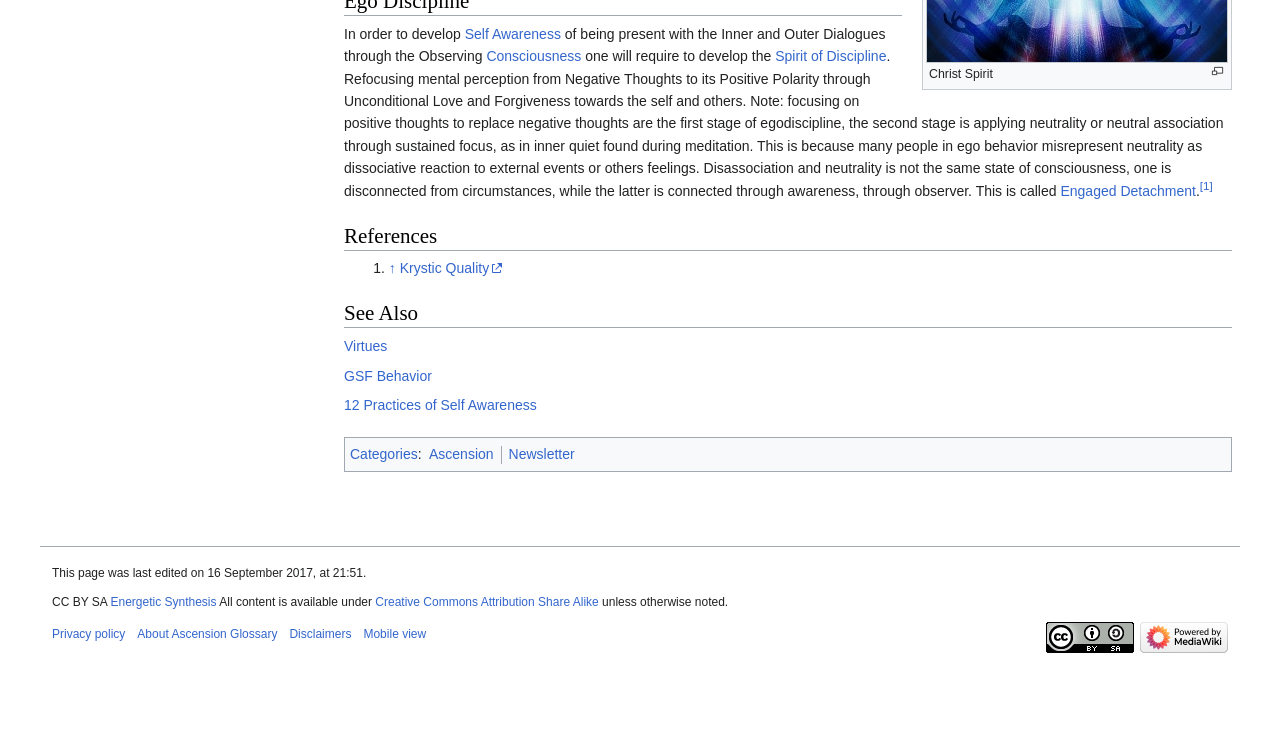Predict the bounding box coordinates of the UI element that matches this description: "Virtues". The coordinates should be in the format [left, top, right, bottom] with each value between 0 and 1.

[0.269, 0.457, 0.303, 0.478]